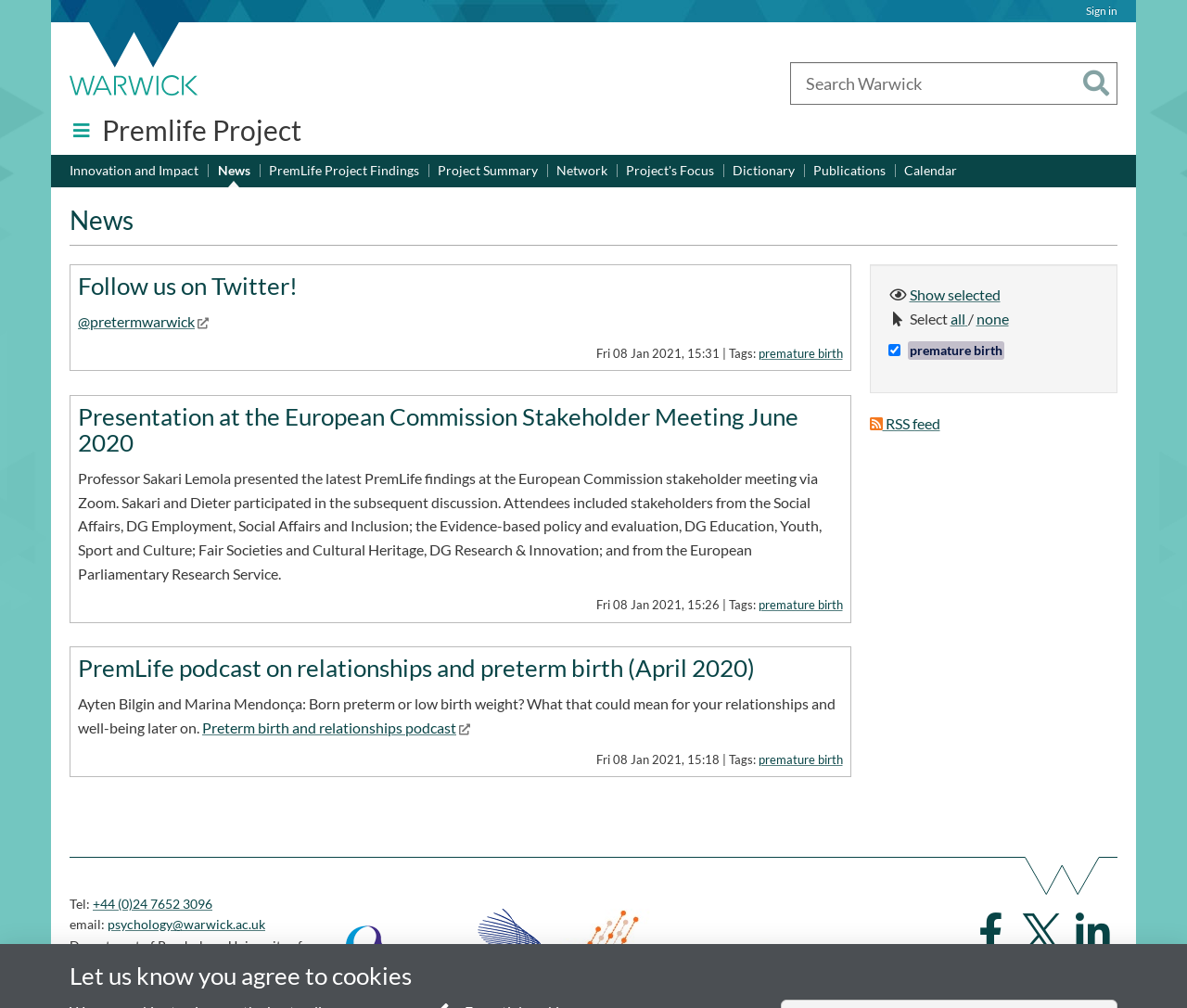What is the email address of the Department of Psychology?
Please give a well-detailed answer to the question.

I found the answer by looking at the link 'psychology@warwick.ac.uk' which is located at [0.091, 0.909, 0.223, 0.925] on the webpage.